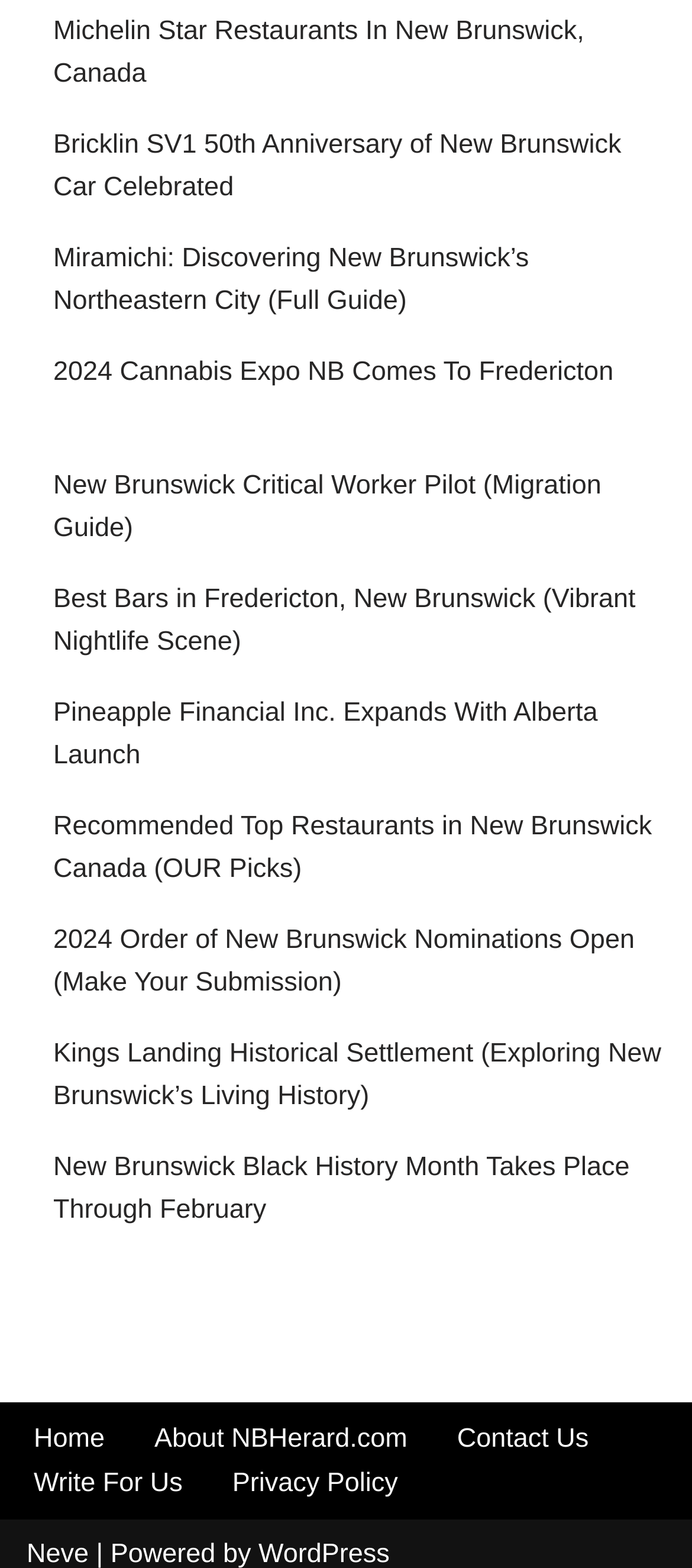Please identify the bounding box coordinates of the clickable region that I should interact with to perform the following instruction: "Visit the homepage". The coordinates should be expressed as four float numbers between 0 and 1, i.e., [left, top, right, bottom].

[0.049, 0.903, 0.151, 0.932]